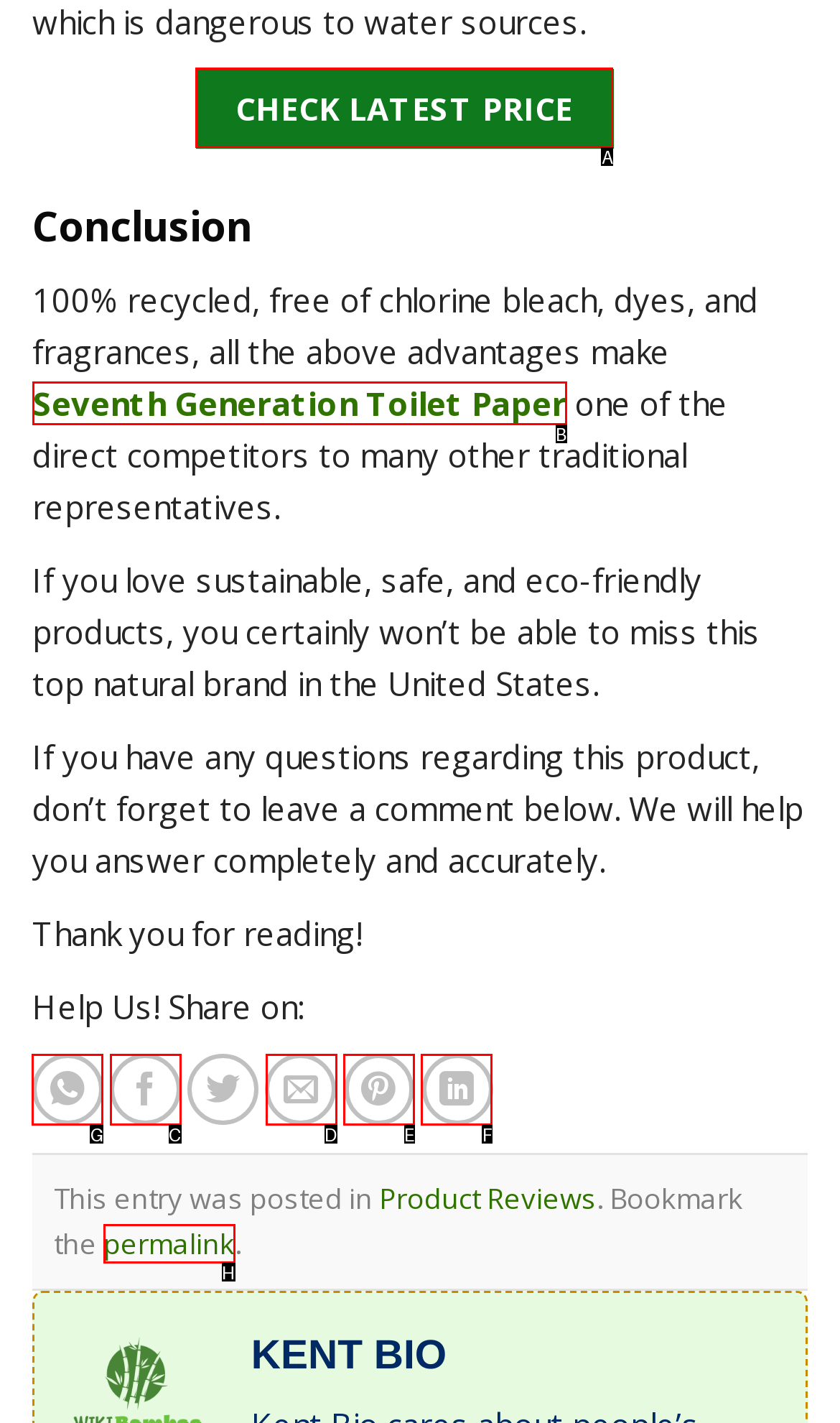Identify the correct UI element to click to follow this instruction: Share on WhatsApp
Respond with the letter of the appropriate choice from the displayed options.

G